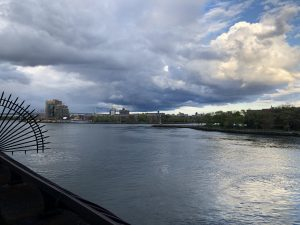Give a concise answer of one word or phrase to the question: 
What adds depth and perspective to the composition?

Architectural detail